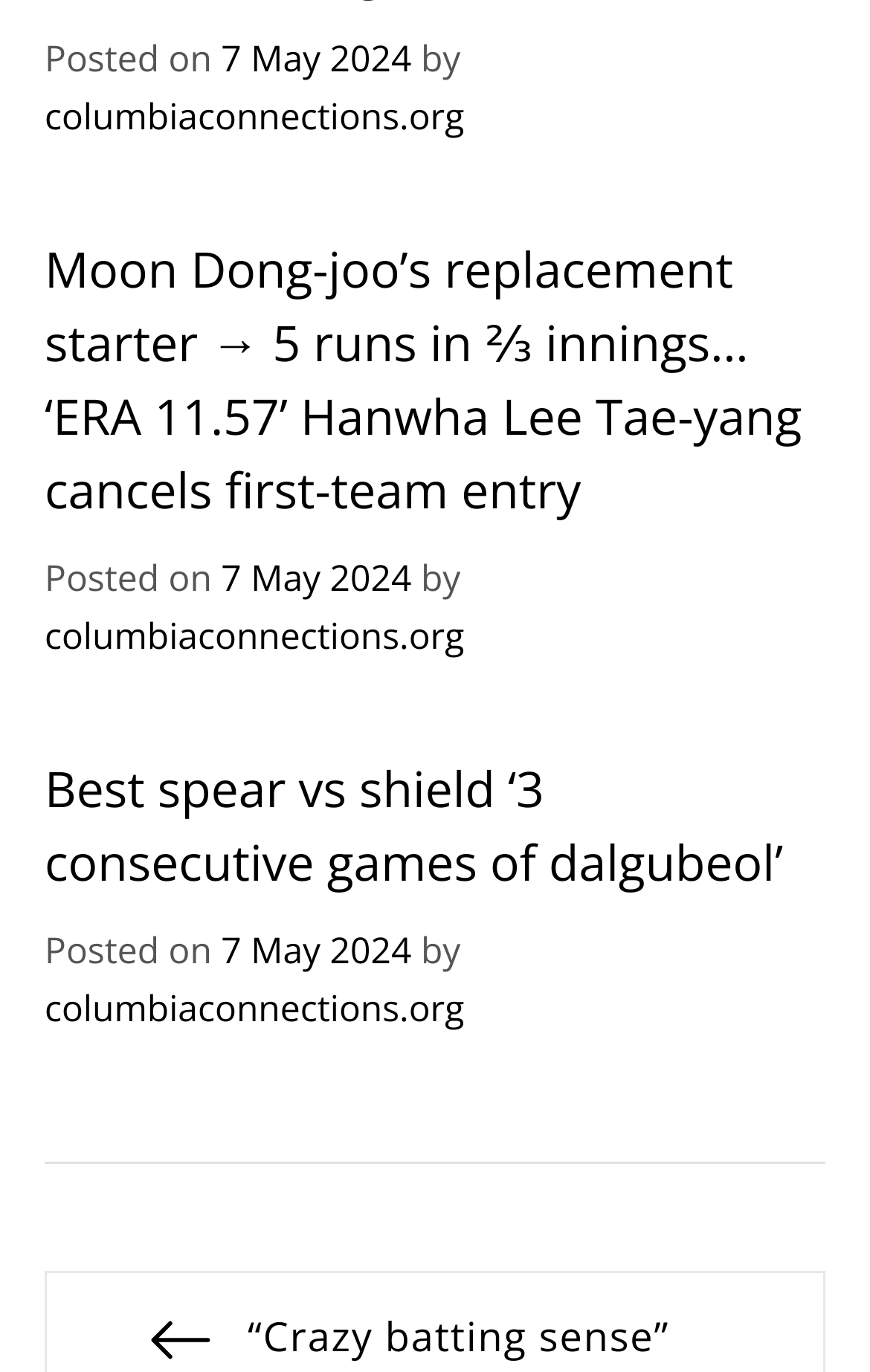Respond to the following question using a concise word or phrase: 
How many links are in the first article?

2